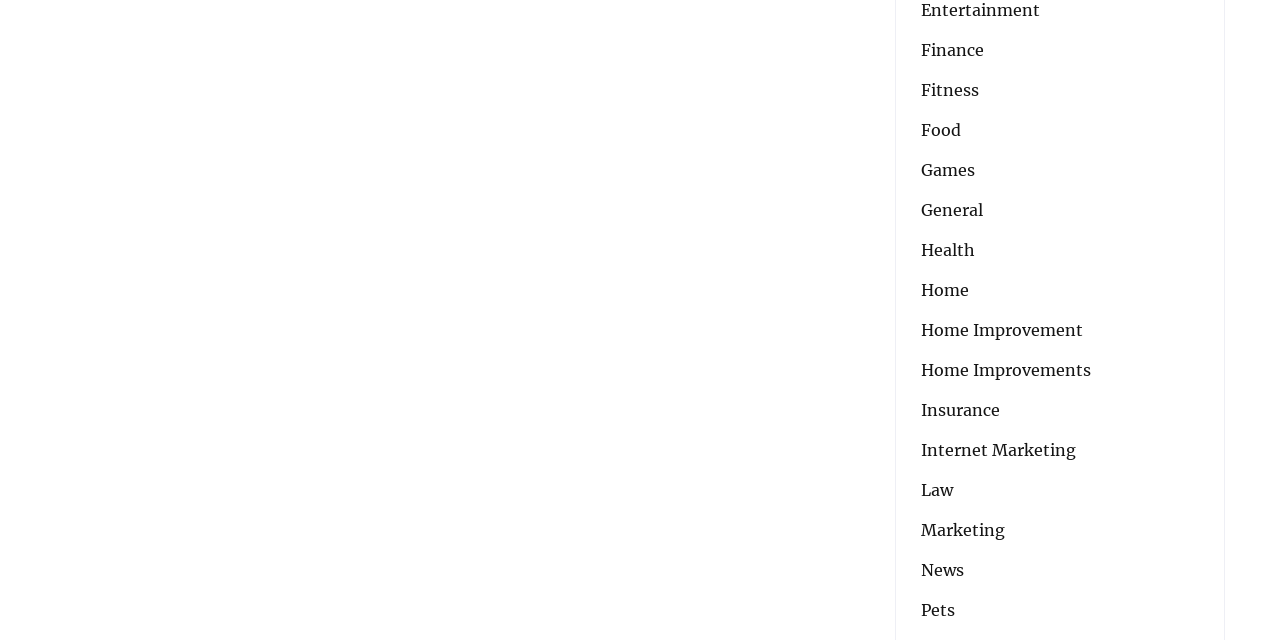What is the last category listed?
Refer to the image and provide a concise answer in one word or phrase.

Pets